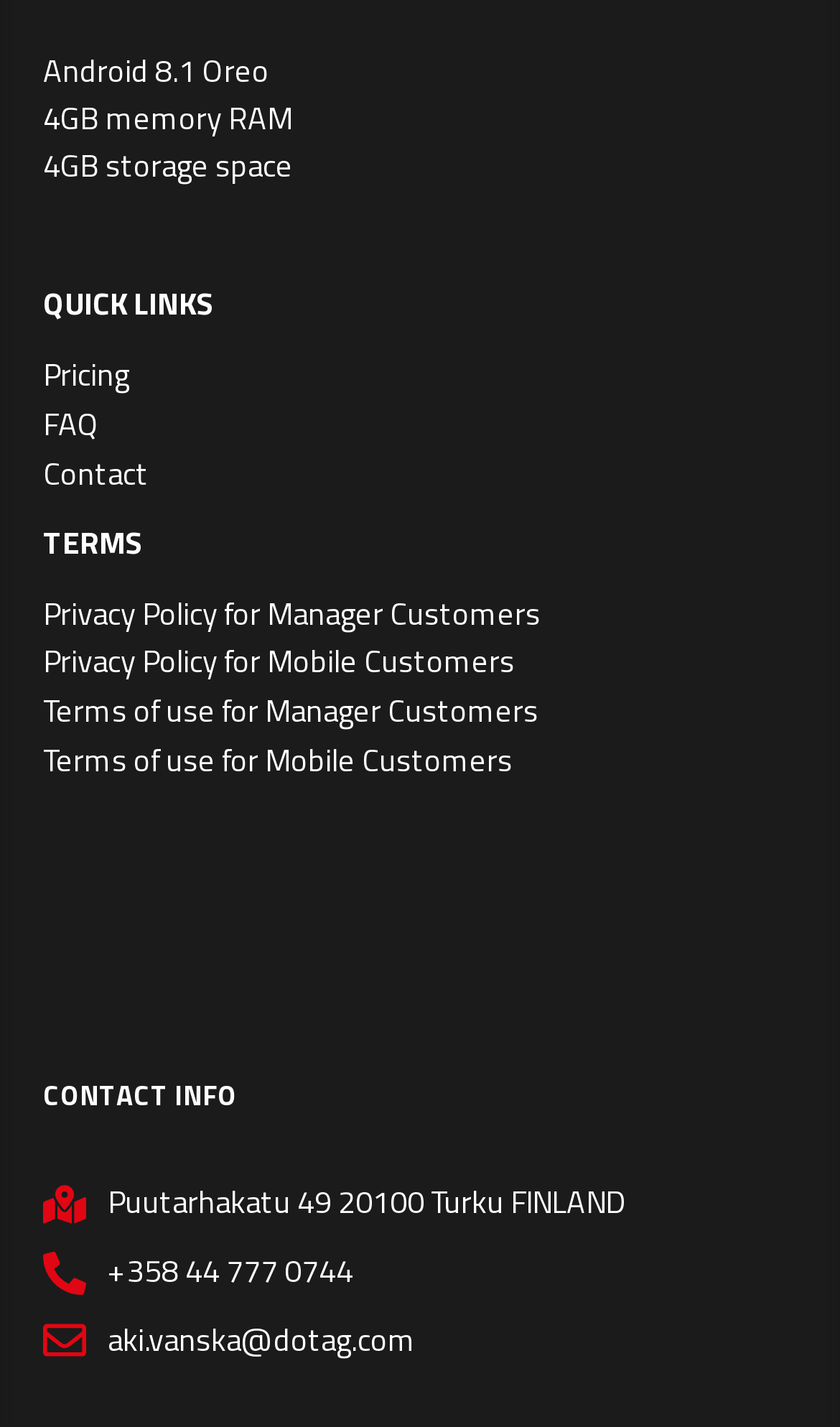Provide the bounding box coordinates of the area you need to click to execute the following instruction: "Read FAQ".

[0.051, 0.281, 0.949, 0.315]